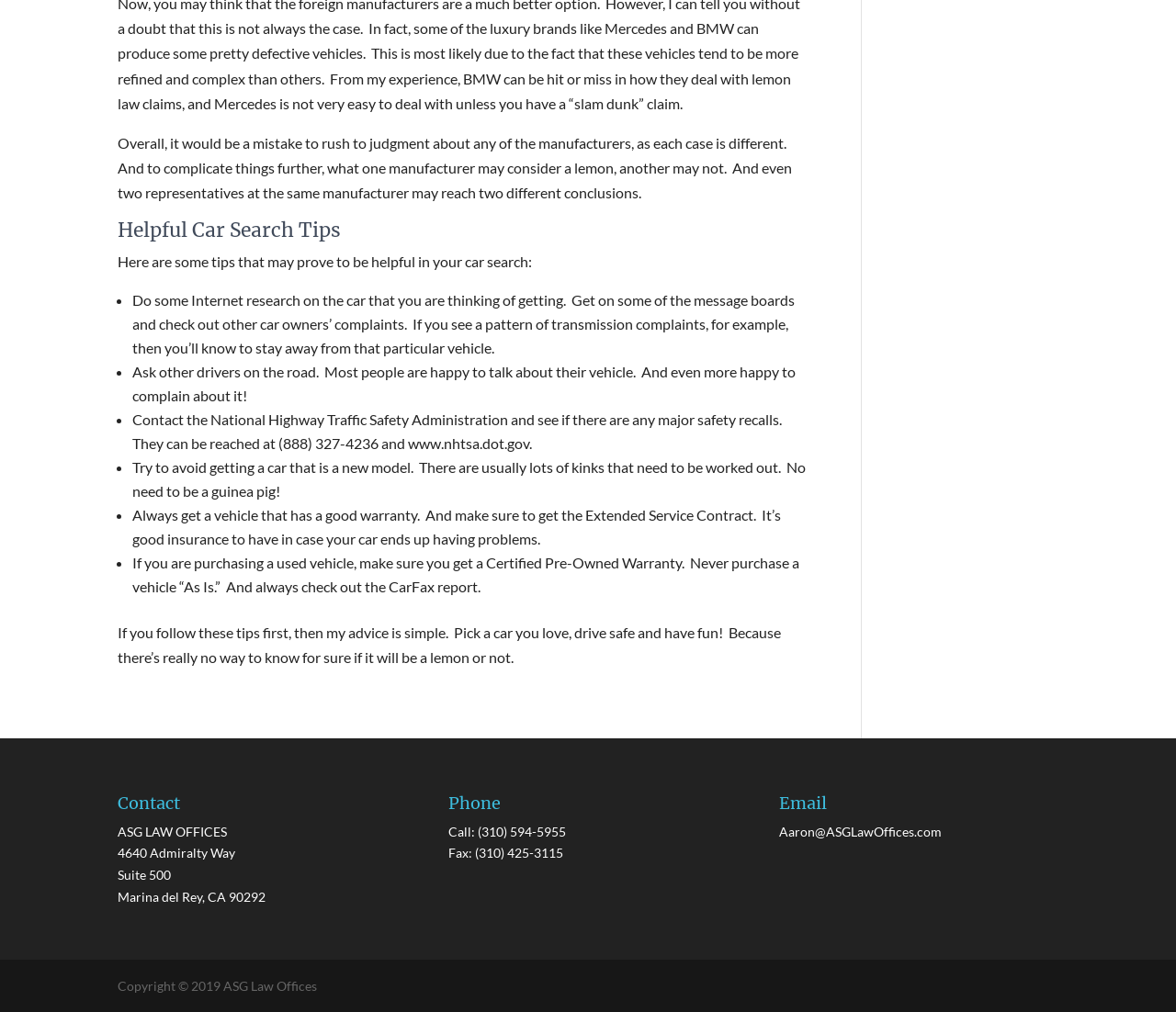Using the provided description: "Aaron@ASGLawOffices.com", find the bounding box coordinates of the corresponding UI element. The output should be four float numbers between 0 and 1, in the format [left, top, right, bottom].

[0.663, 0.814, 0.801, 0.829]